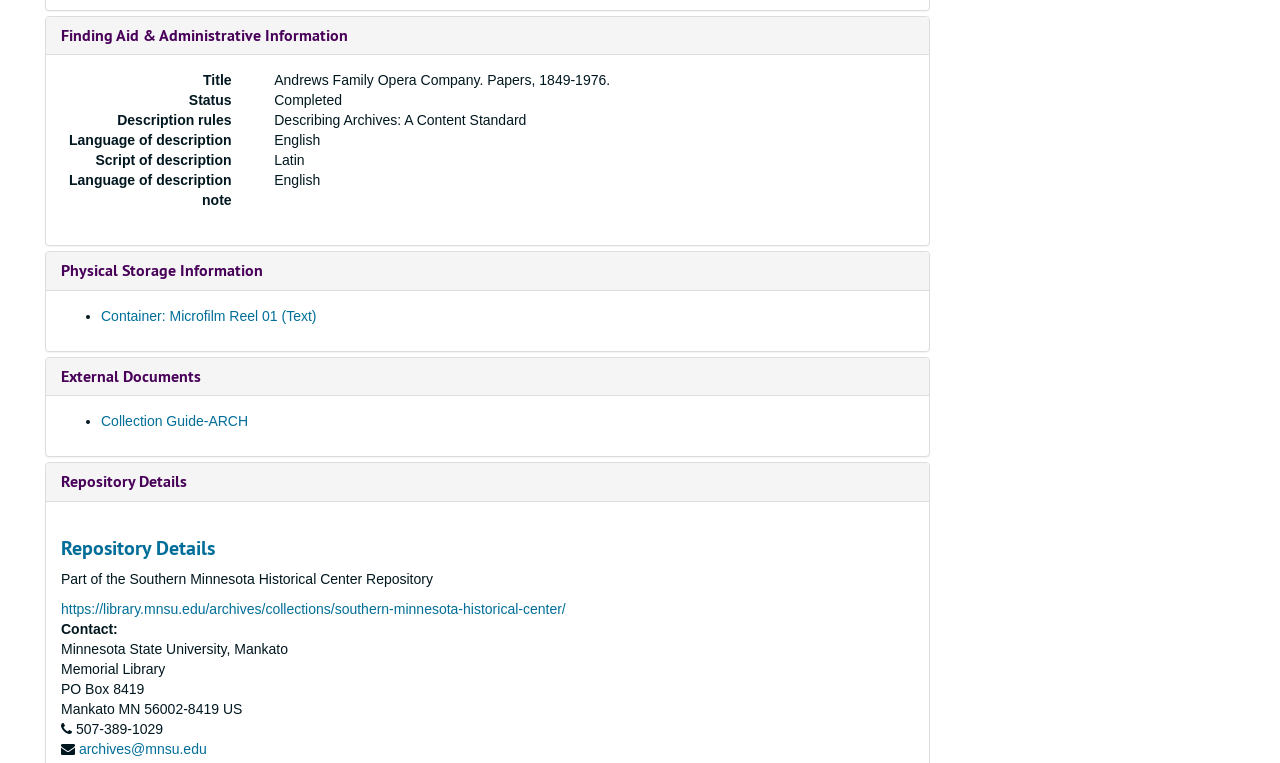Please locate the bounding box coordinates of the element that should be clicked to complete the given instruction: "Post a comment".

None